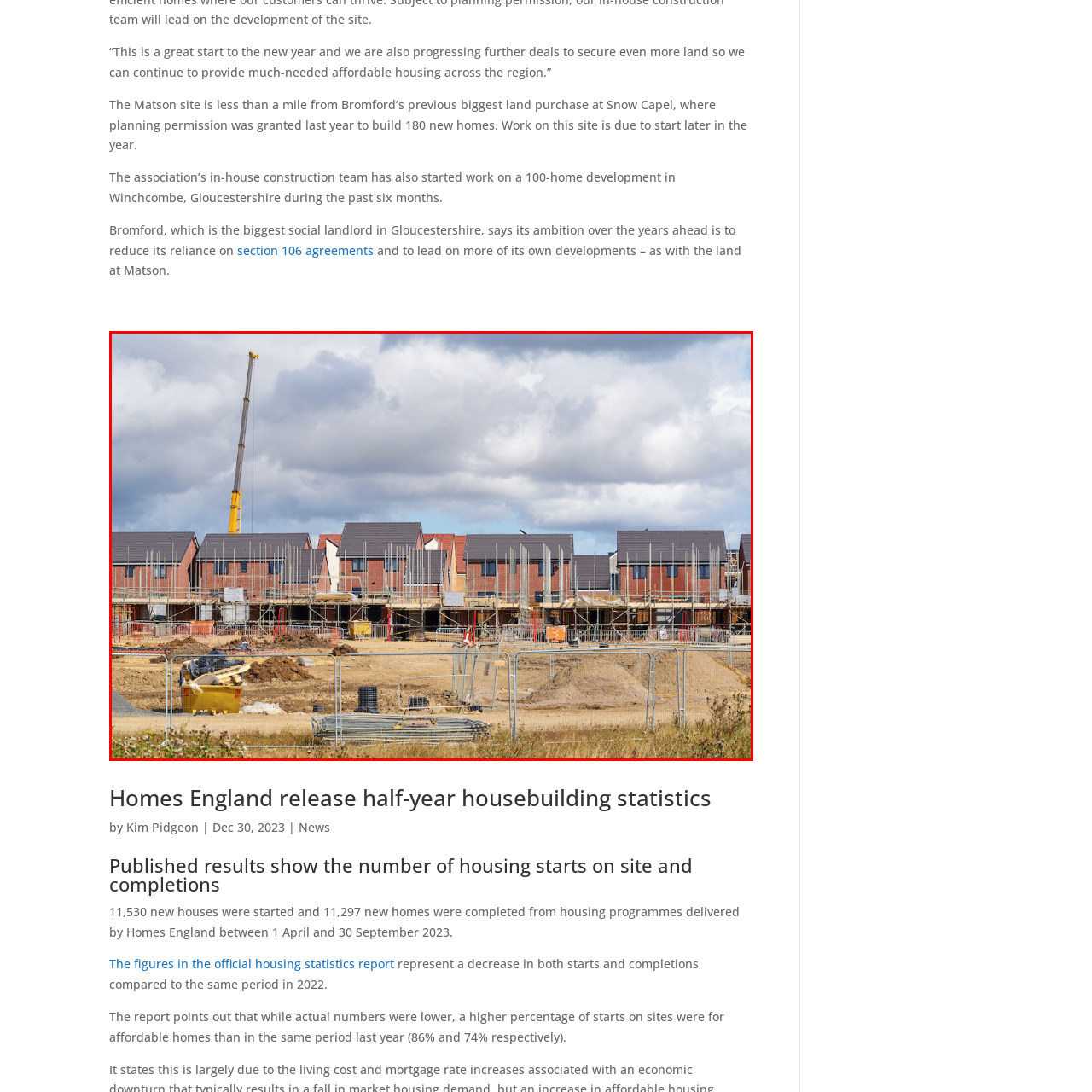Look at the image inside the red box and answer the question with a single word or phrase:
Is the purpose of the construction project to build luxury homes?

No